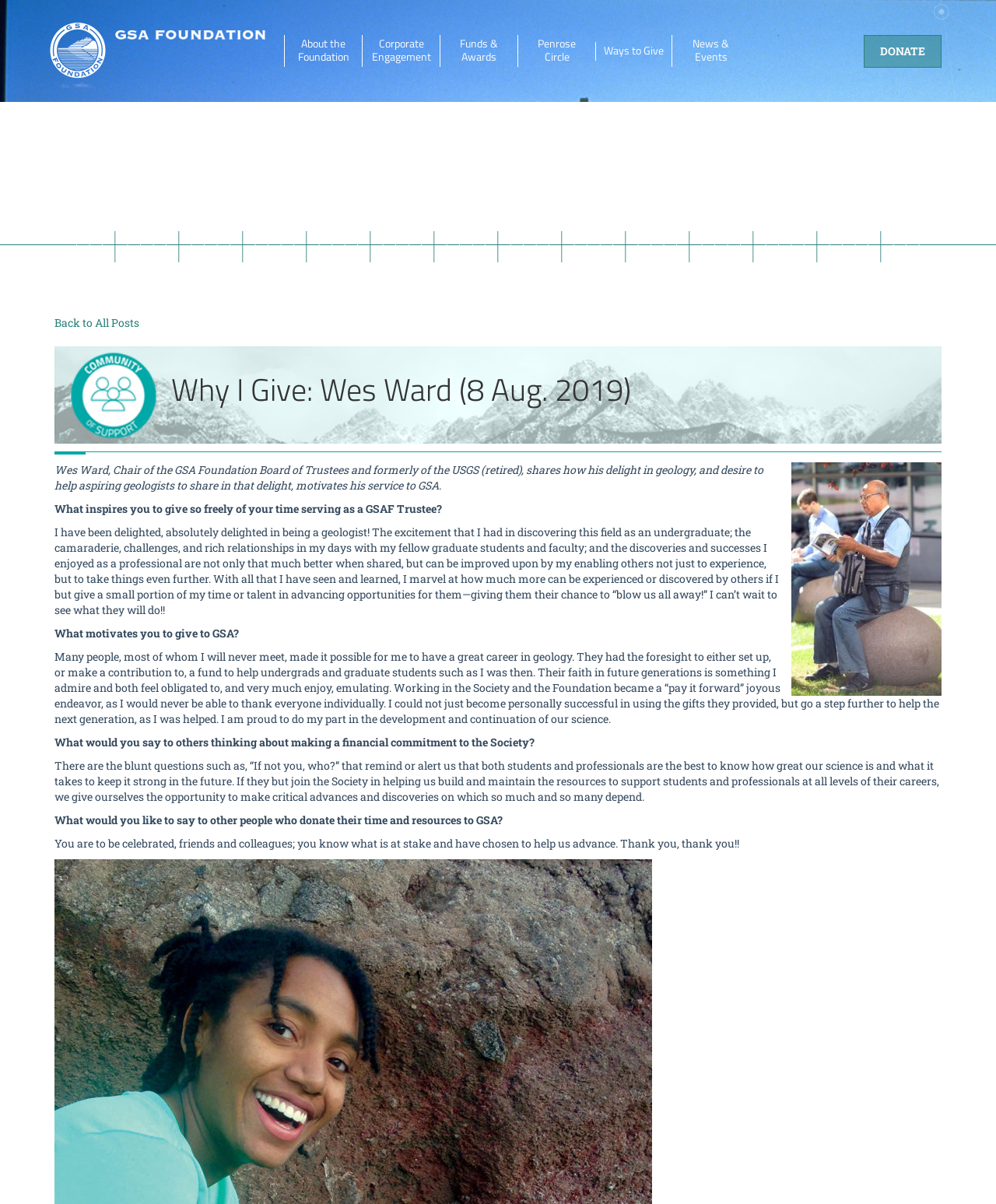What is the purpose of the 'Penrose Circle'?
Please look at the screenshot and answer in one word or a short phrase.

Unknown